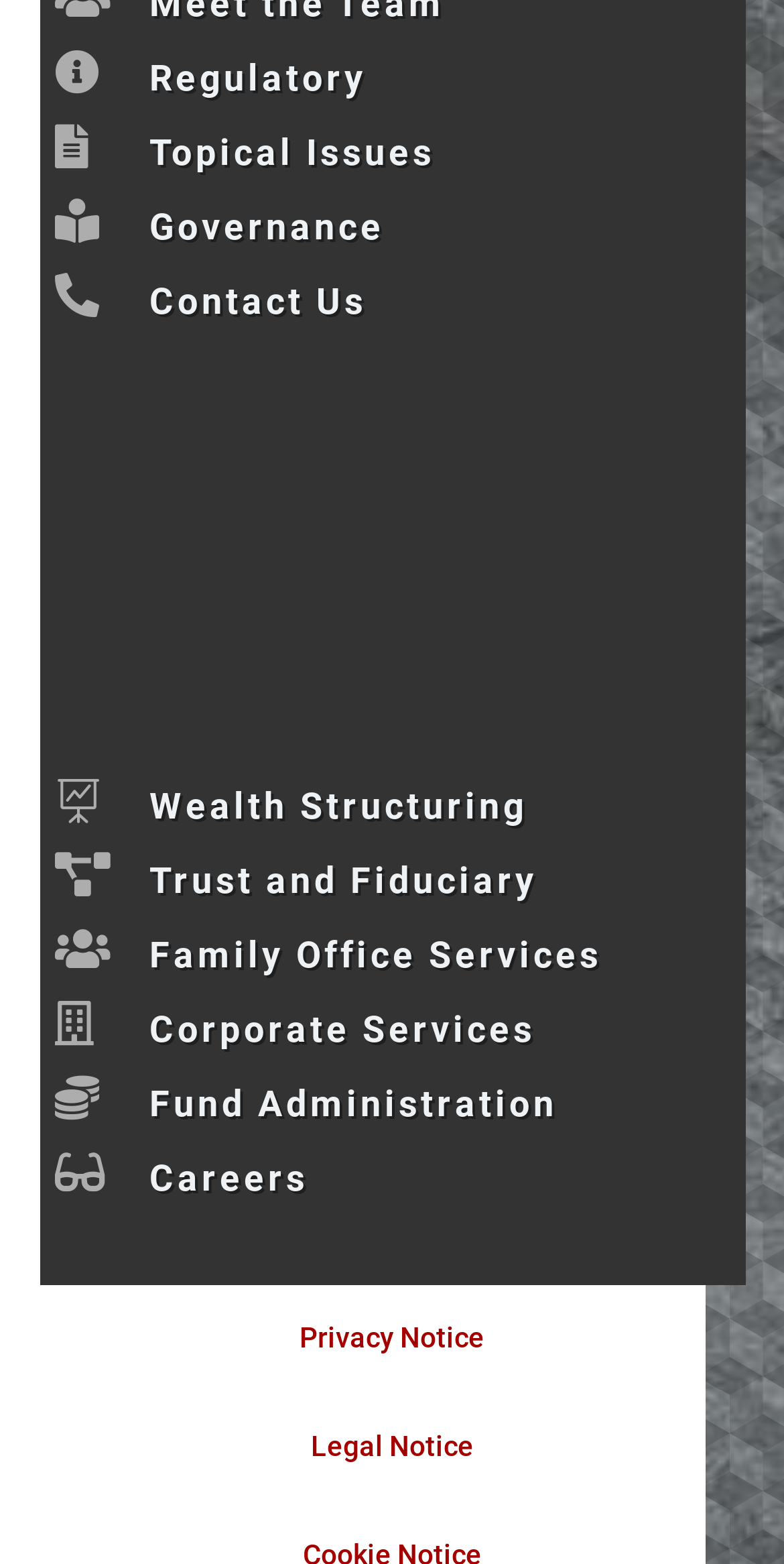Provide the bounding box coordinates for the specified HTML element described in this description: "Privacy Notice". The coordinates should be four float numbers ranging from 0 to 1, in the format [left, top, right, bottom].

[0.382, 0.845, 0.618, 0.866]